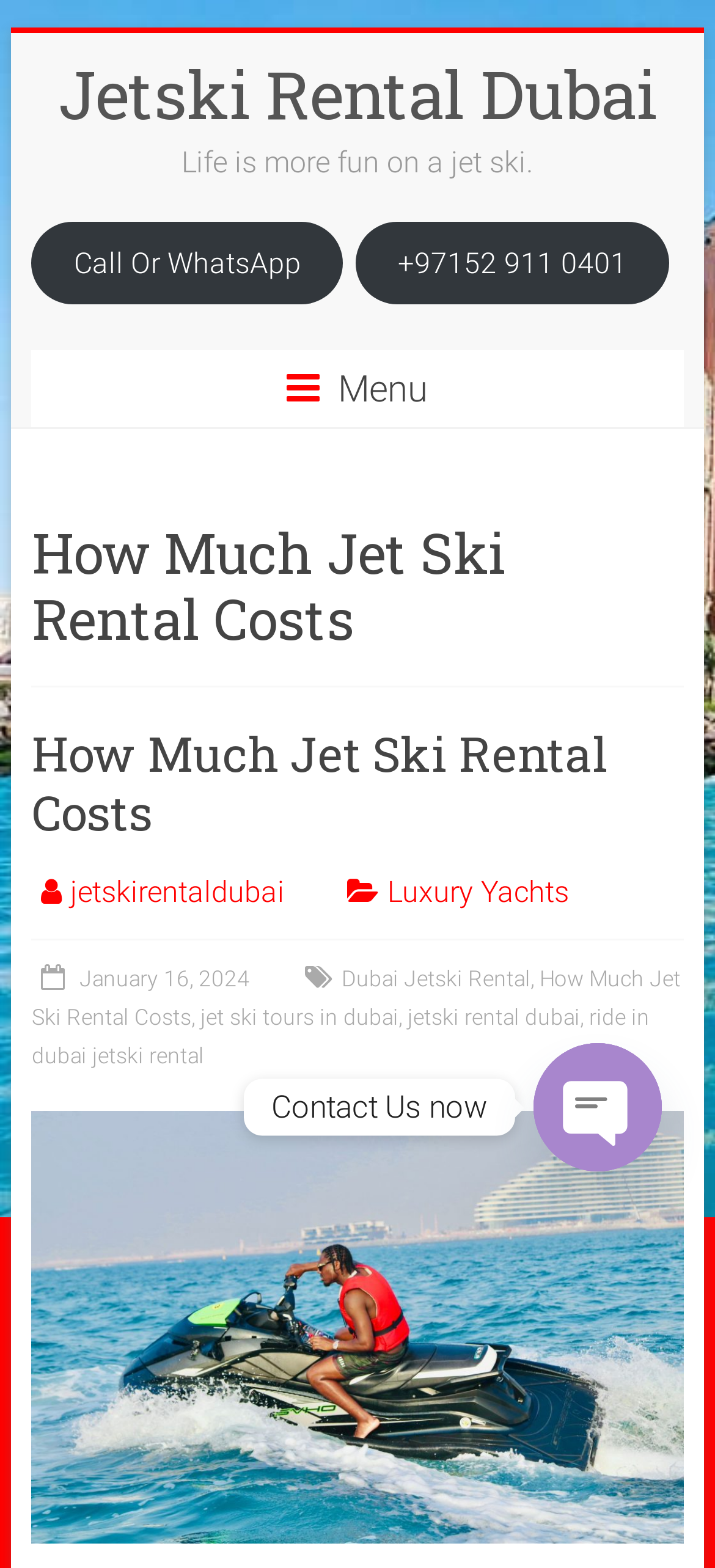Pinpoint the bounding box coordinates for the area that should be clicked to perform the following instruction: "Read more about 'How Much Jet Ski Rental Costs'".

[0.044, 0.461, 0.852, 0.538]